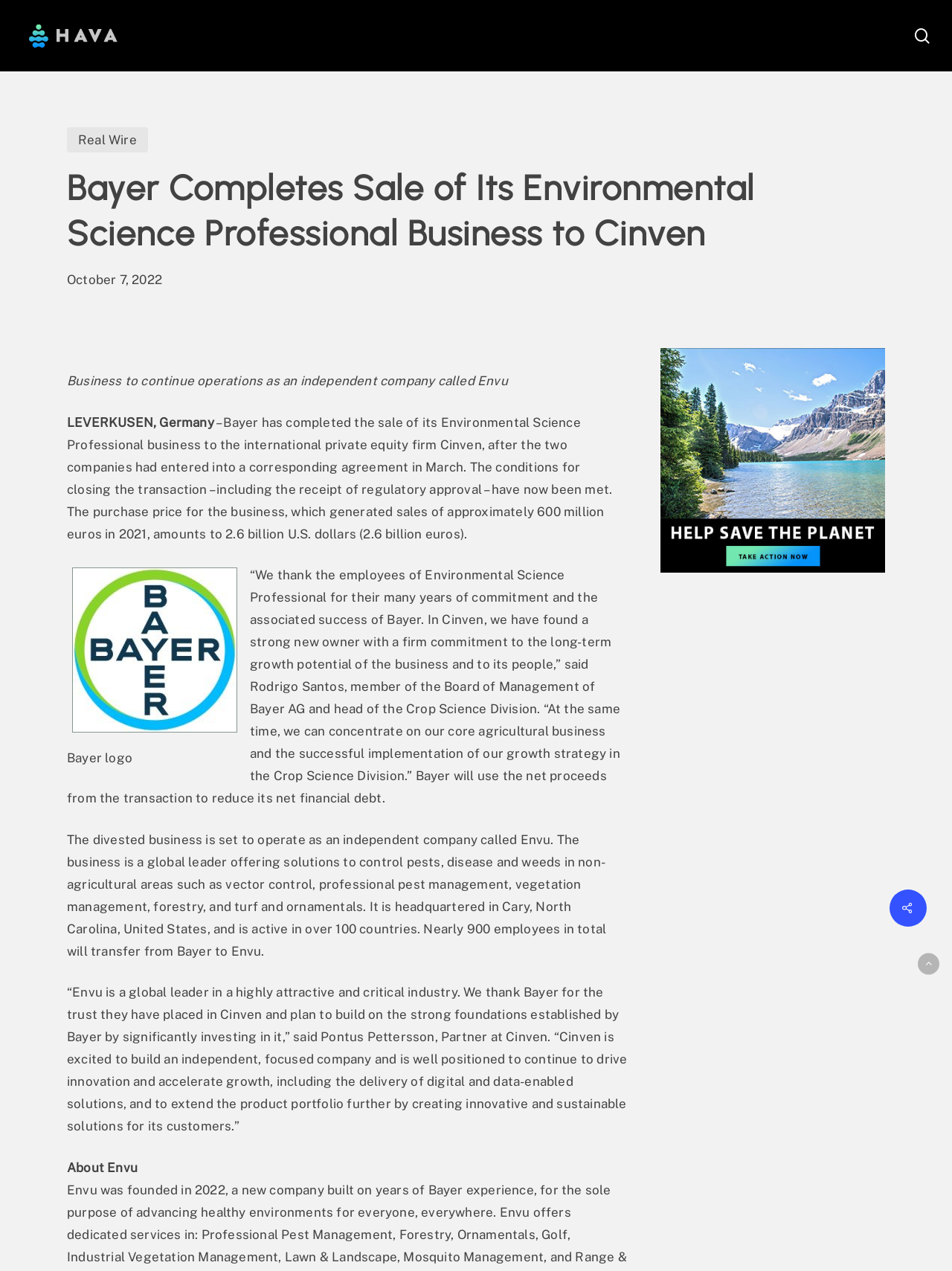What is the name of the company that acquired Bayer's Environmental Science Professional business?
Based on the image, give a concise answer in the form of a single word or short phrase.

Cinven